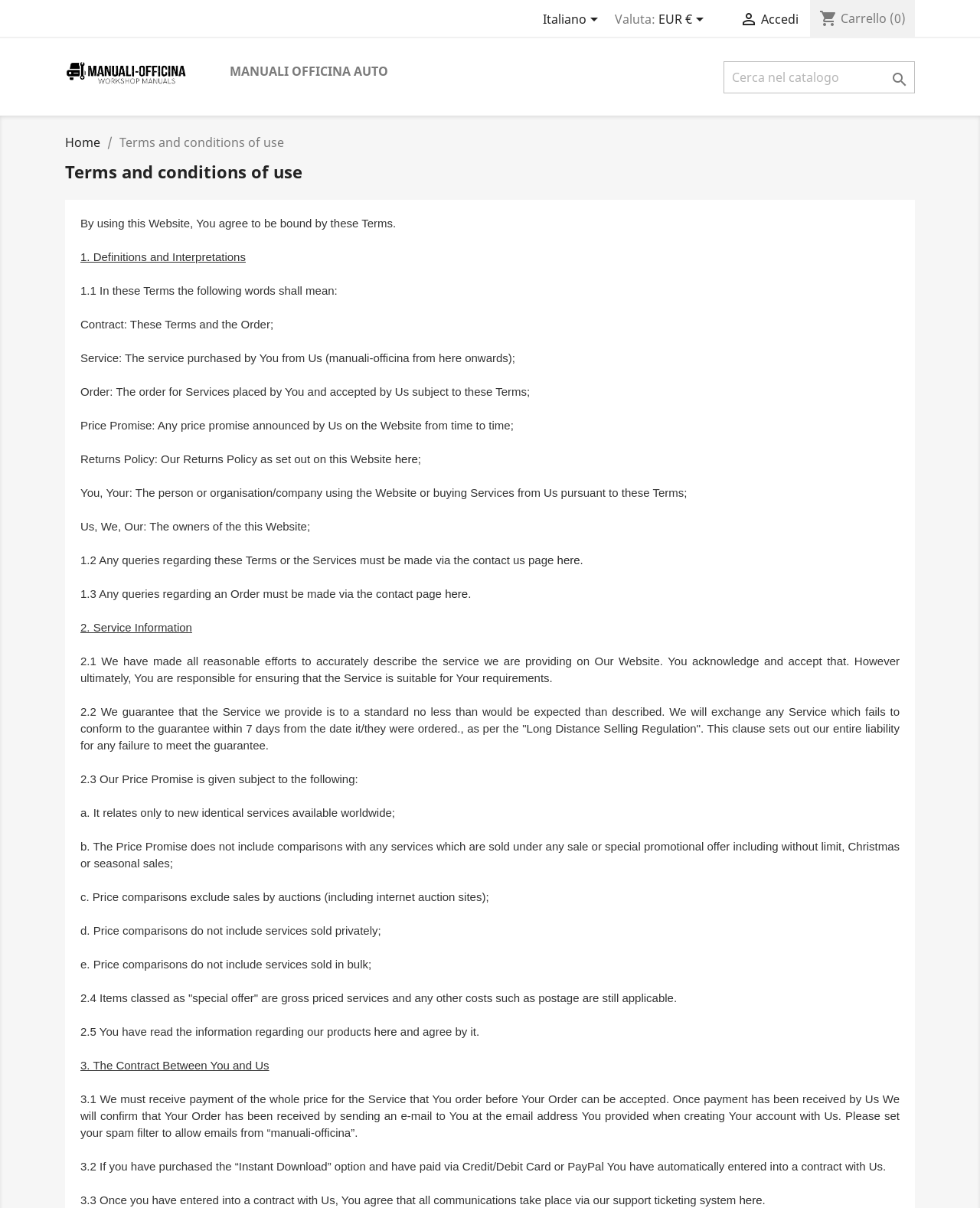What is the currency used on the website?
Use the screenshot to answer the question with a single word or phrase.

EUR €